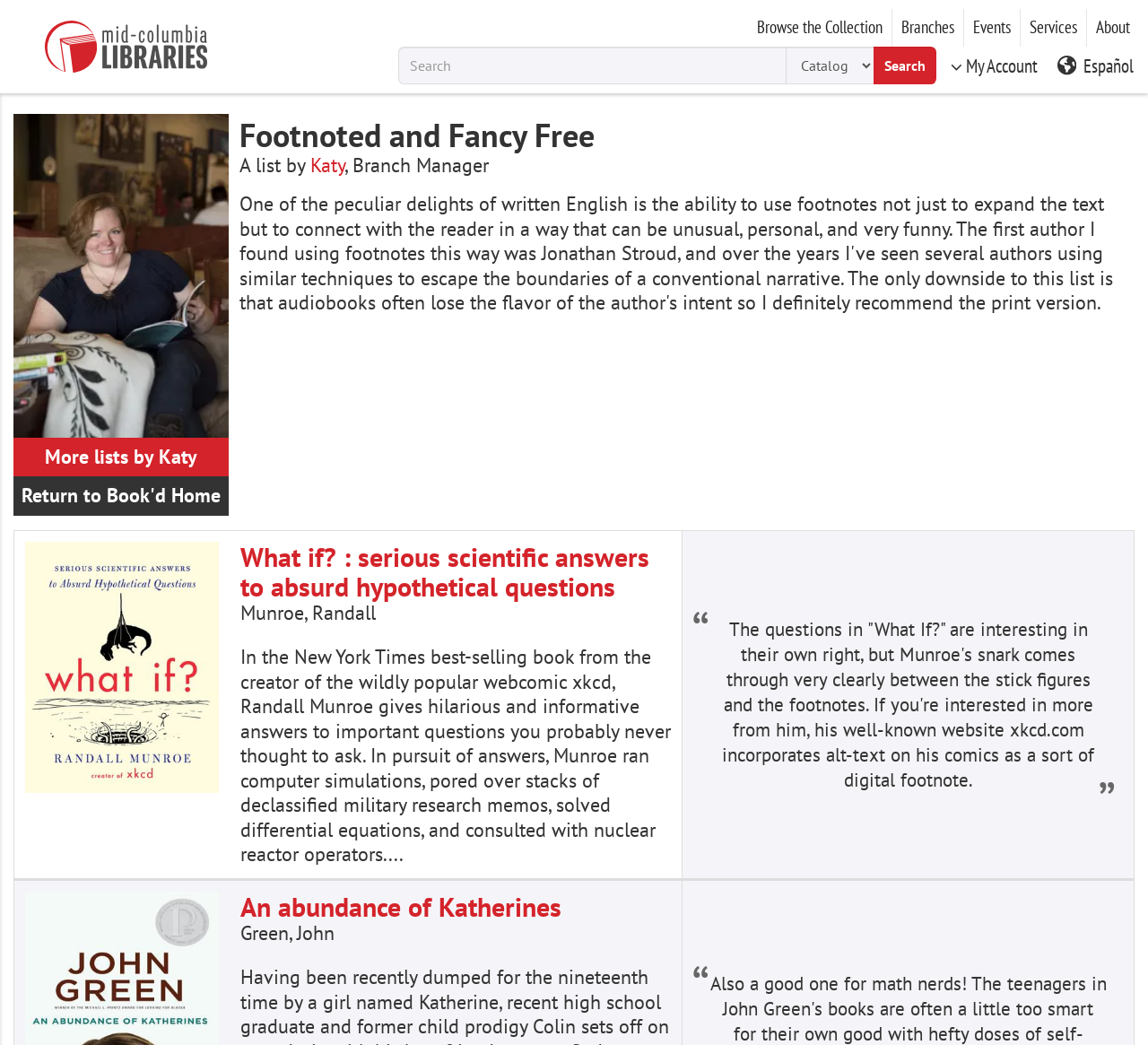Refer to the element description aria-label="Go to Mid-Columbia Libraries Homepage" and identify the corresponding bounding box in the screenshot. Format the coordinates as (top-left x, top-left y, bottom-right x, bottom-right y) with values in the range of 0 to 1.

[0.008, 0.02, 0.211, 0.07]